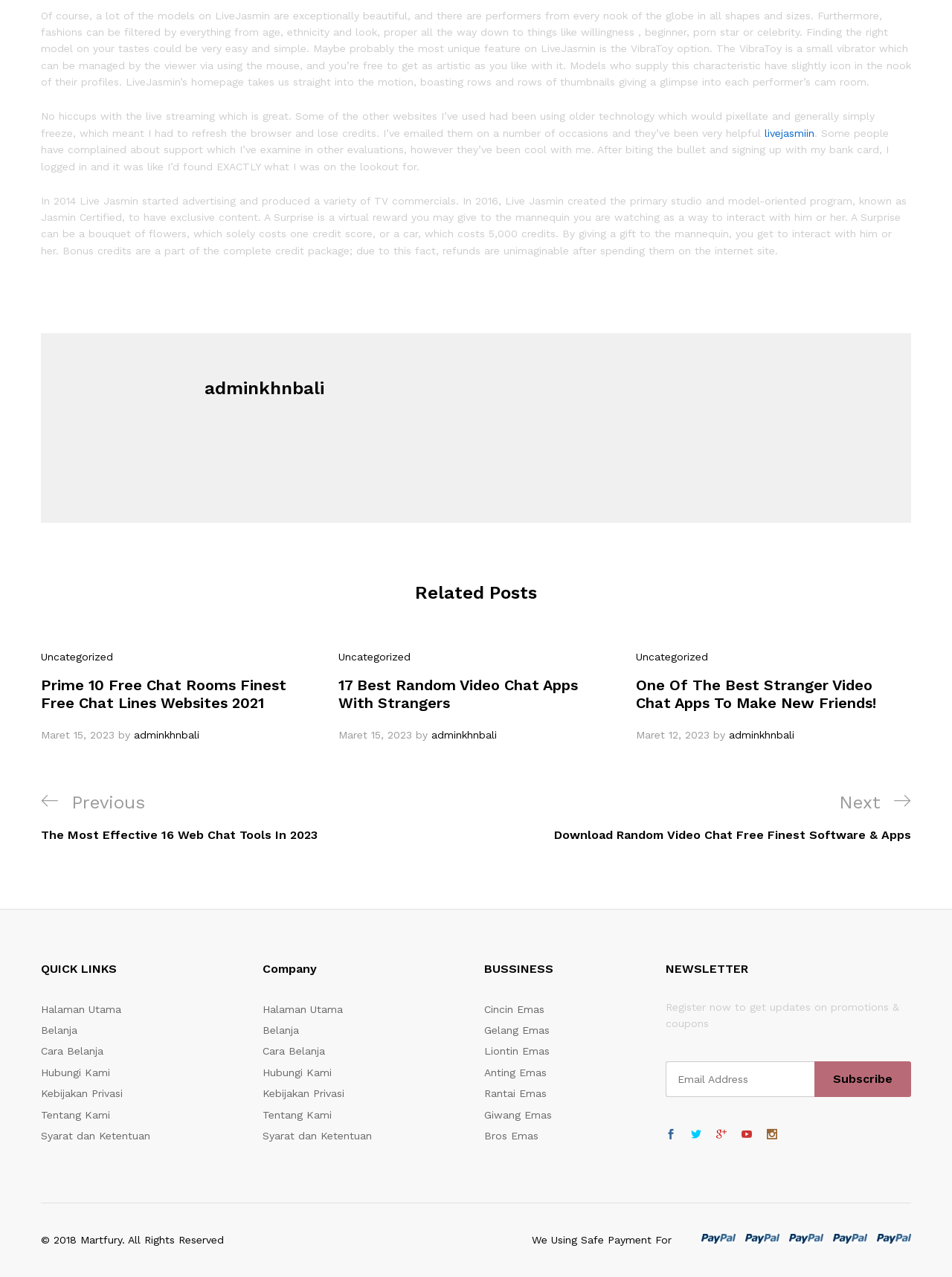How can a viewer interact with a model on LiveJasmin?
Using the image, give a concise answer in the form of a single word or short phrase.

By giving a gift